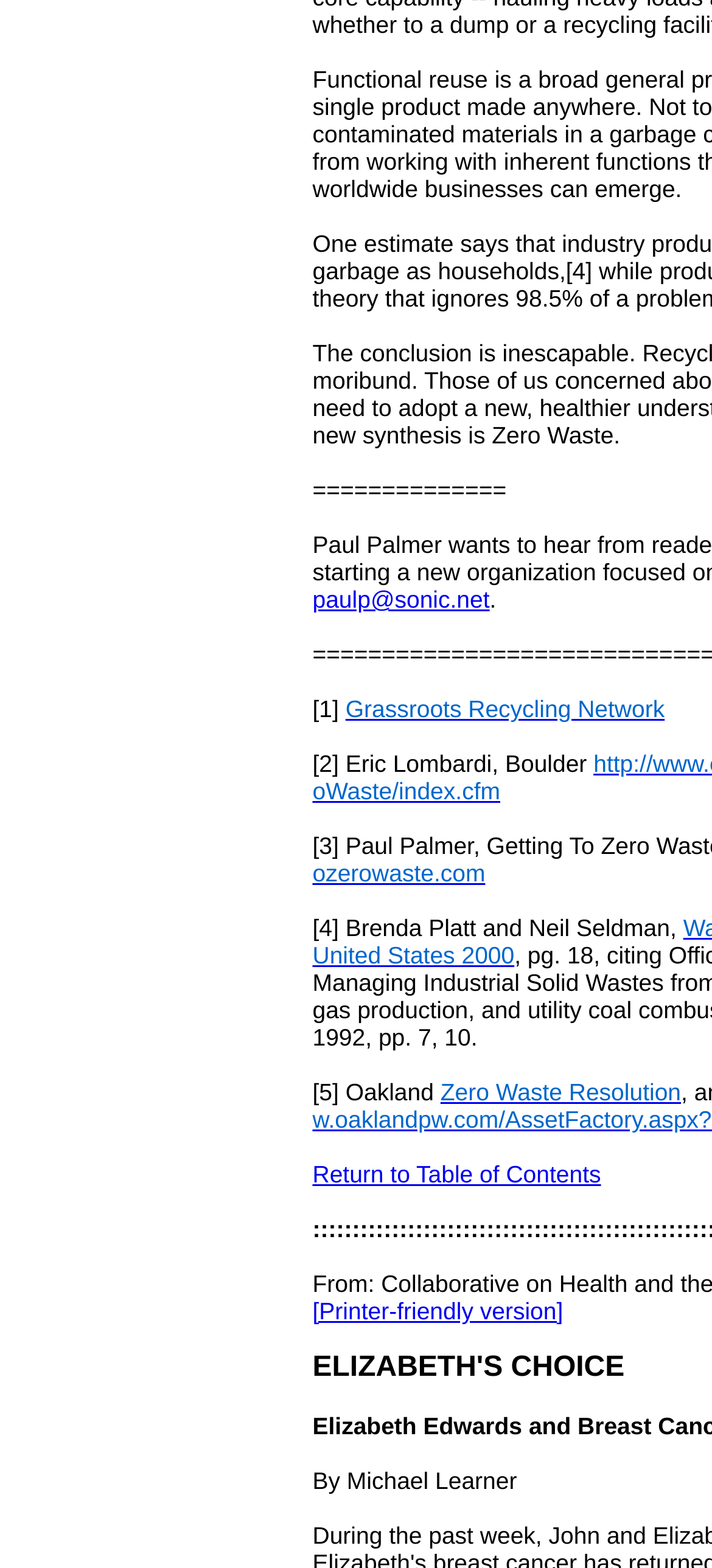What is the alternative version of the webpage?
Please respond to the question with a detailed and informative answer.

The link element with the text '[Printer-friendly version]' is present on the webpage, indicating that it provides an alternative version of the webpage that is printer-friendly.